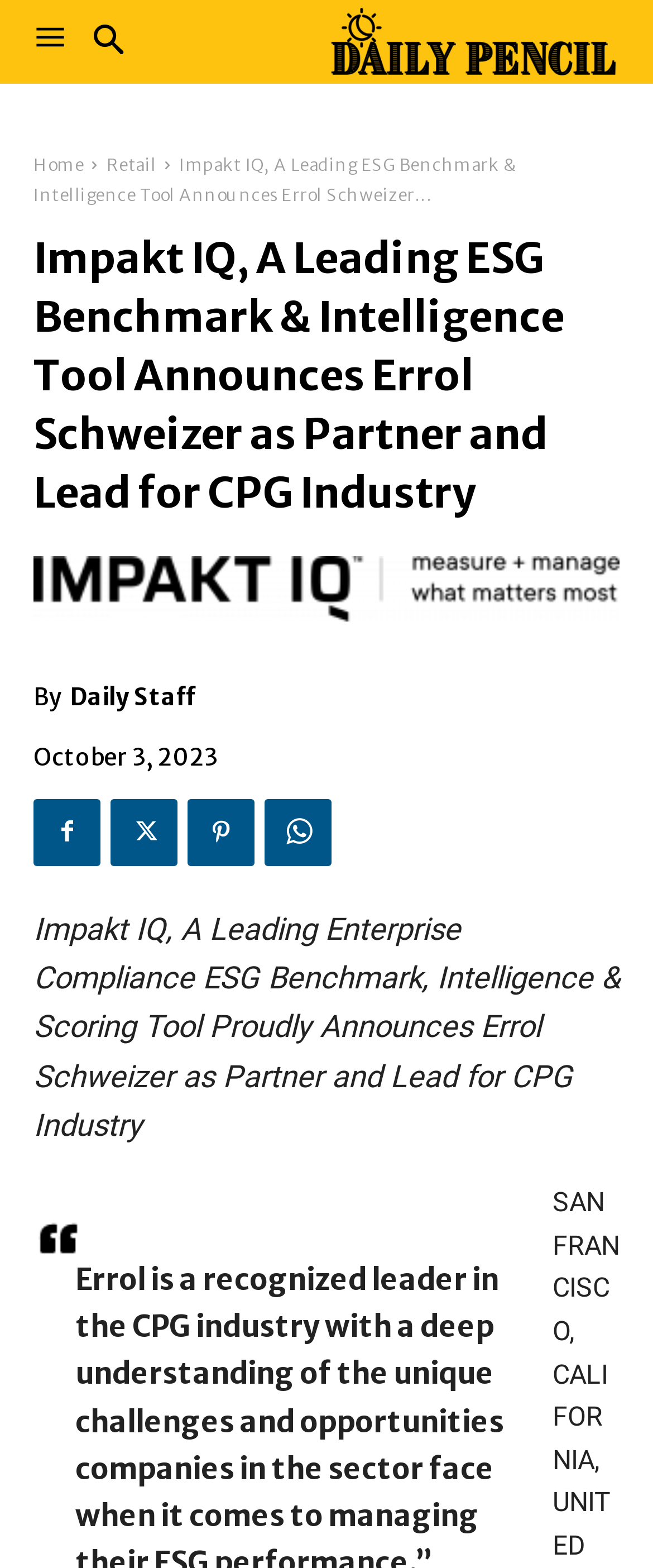What is the date of the announcement?
Based on the content of the image, thoroughly explain and answer the question.

The answer can be found in the time element which contains the static text 'October 3, 2023'.